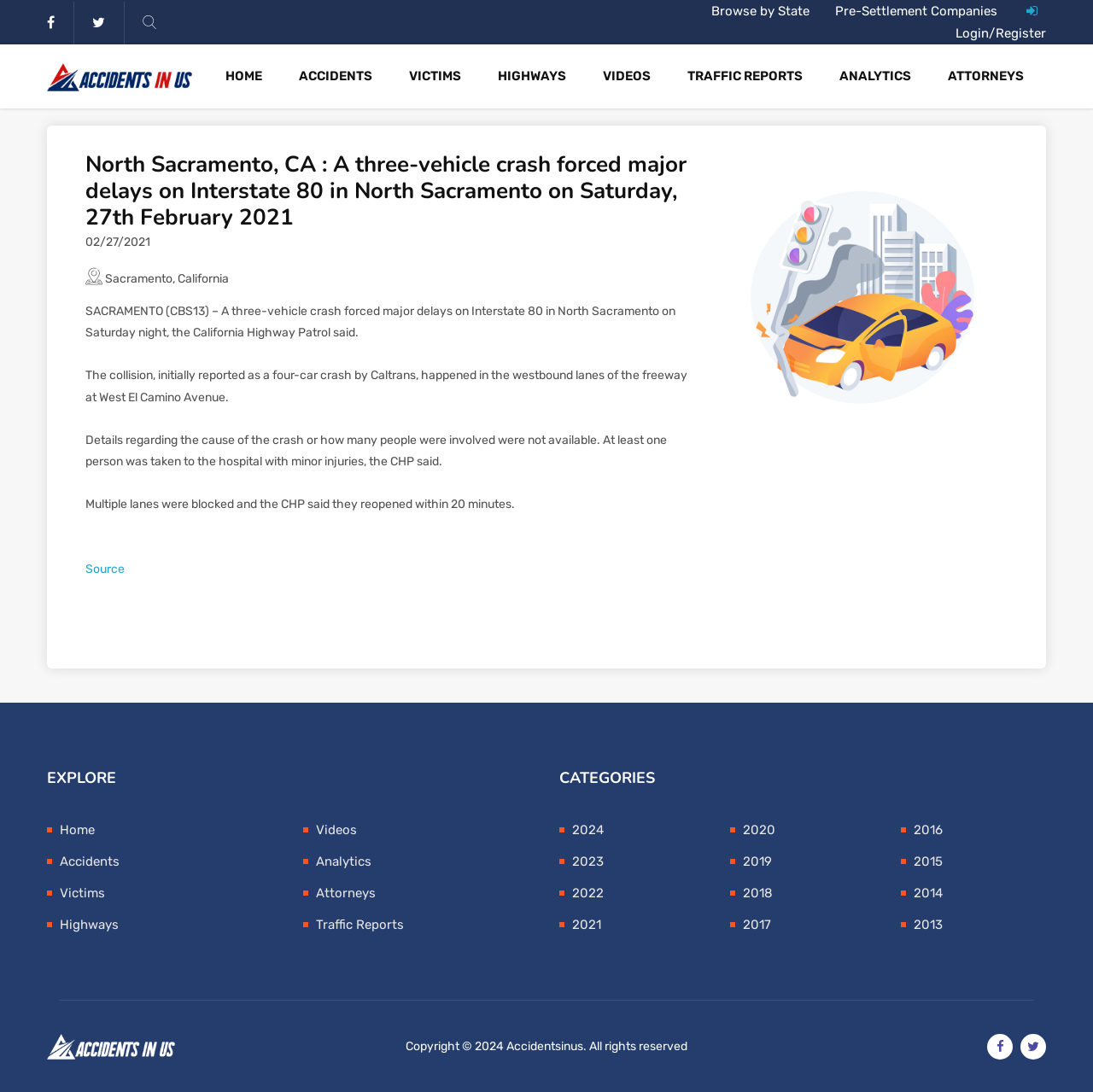Pinpoint the bounding box coordinates of the clickable area needed to execute the instruction: "Register". The coordinates should be specified as four float numbers between 0 and 1, i.e., [left, top, right, bottom].

[0.911, 0.023, 0.957, 0.038]